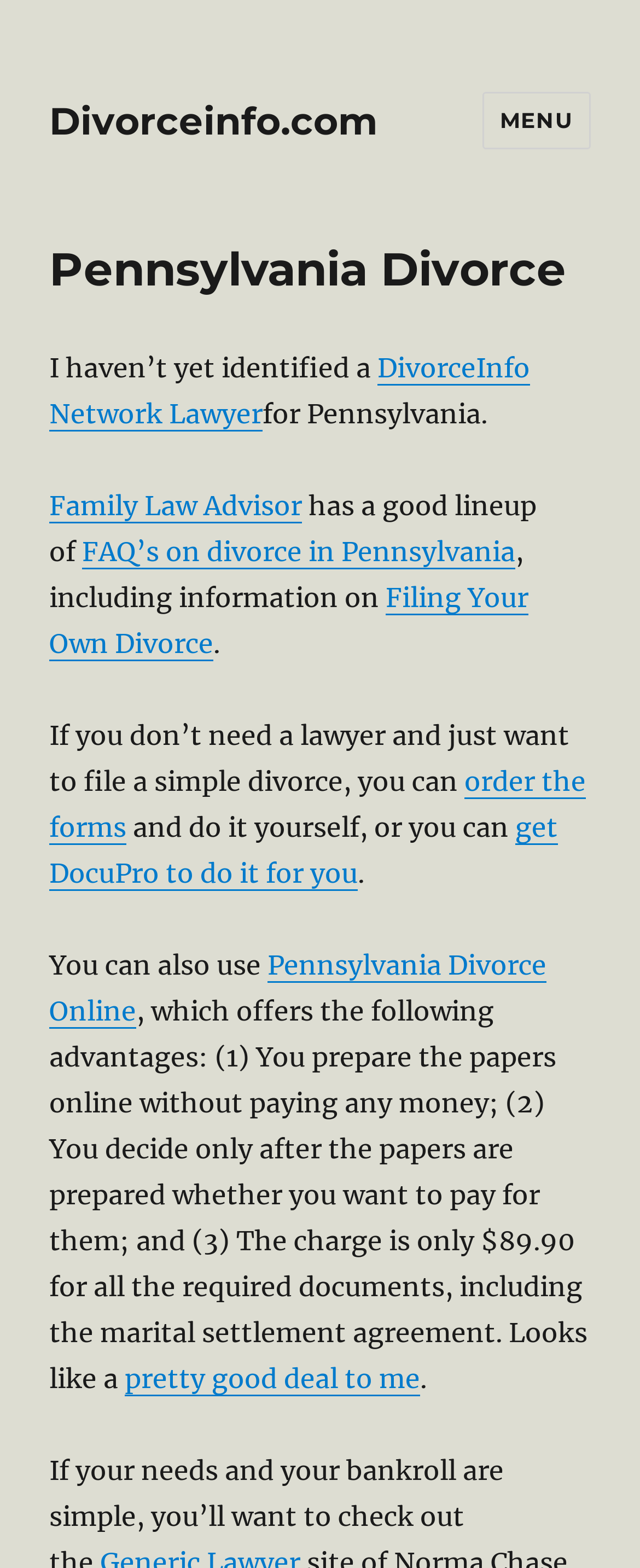Generate a thorough description of the webpage.

The webpage is about Pennsylvania divorce, specifically providing information and resources for individuals going through a divorce in Pennsylvania. At the top left of the page, there is a link to "Divorceinfo.com". Next to it, on the top right, is a button labeled "MENU" that controls site navigation and social navigation.

Below the top section, there is a header with the title "Pennsylvania Divorce". Underneath the header, there is a paragraph of text that discusses finding a lawyer for Pennsylvania divorce, mentioning the "DivorceInfo Network Lawyer" and "Family Law Advisor". The text also provides links to "FAQ's on divorce in Pennsylvania" and "Filing Your Own Divorce".

Further down the page, there is more text that explains the process of filing for divorce without a lawyer, including the option to order forms or use a service called DocuPro. There is also a link to "Pennsylvania Divorce Online", which offers an online divorce preparation service with several advantages, including a low cost of $89.90 for all required documents.

Throughout the page, there are several links to external resources and services, as well as descriptive text that provides information and guidance for individuals navigating a divorce in Pennsylvania.